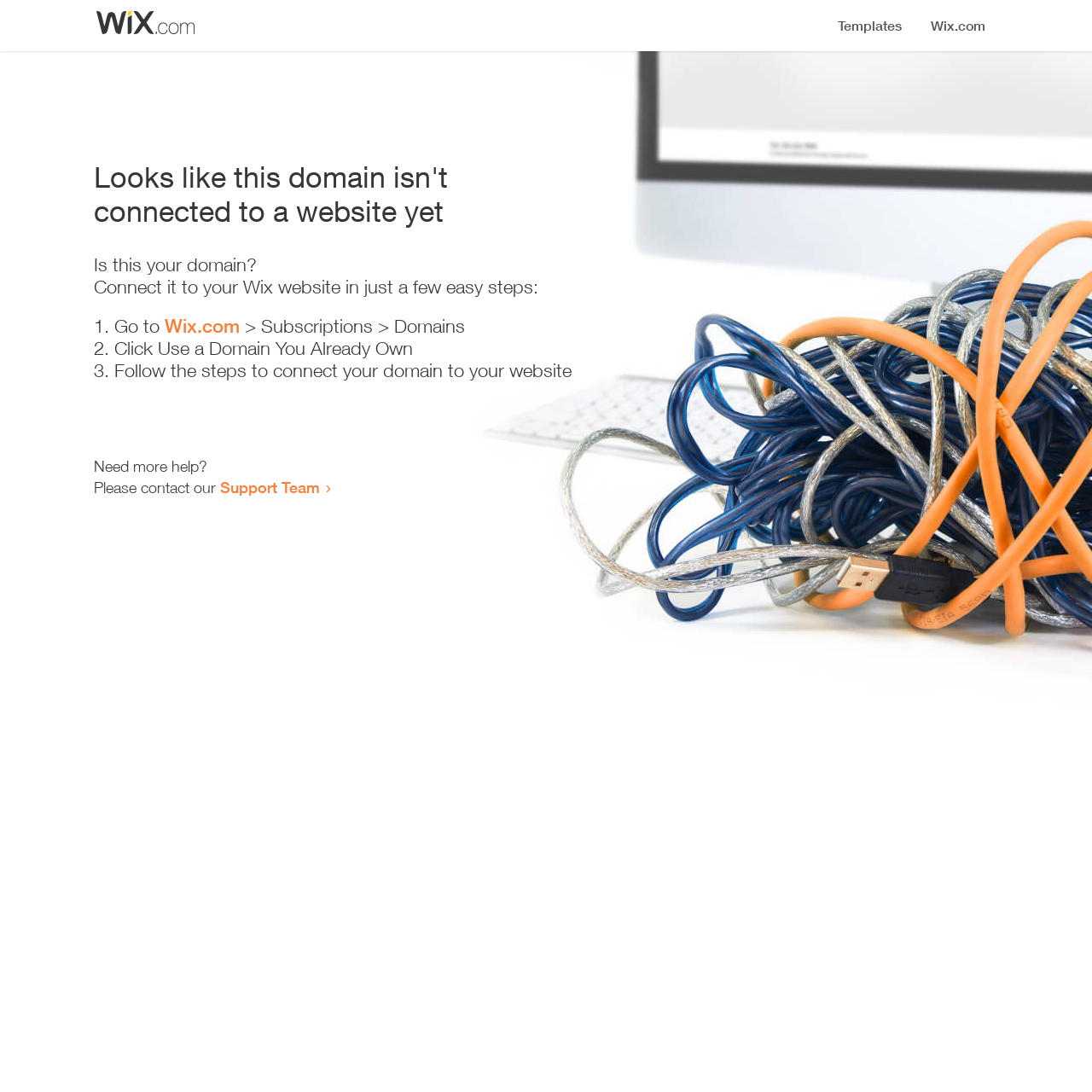Locate the headline of the webpage and generate its content.

Looks like this domain isn't
connected to a website yet